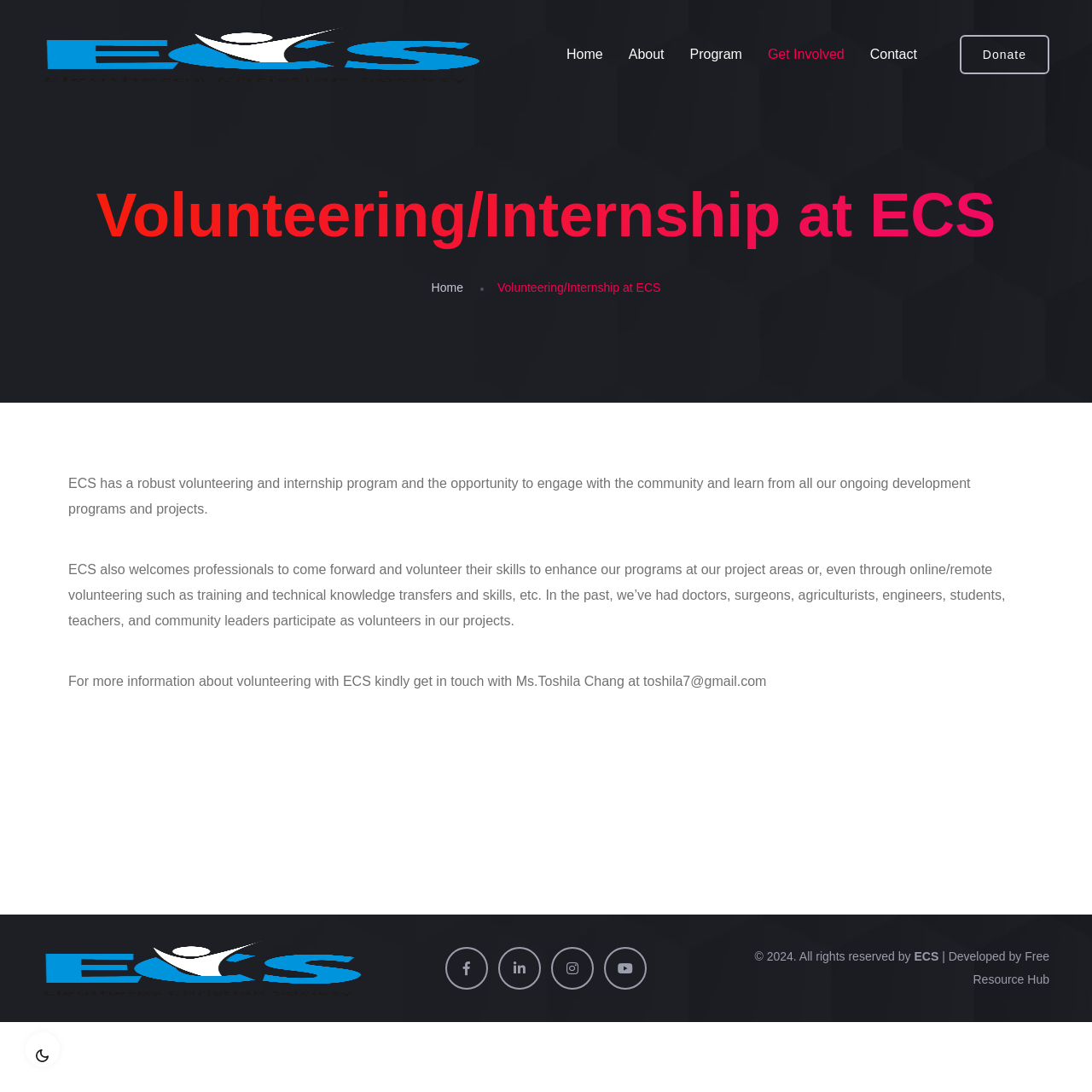Find and extract the text of the primary heading on the webpage.

Volunteering/Internship at ECS